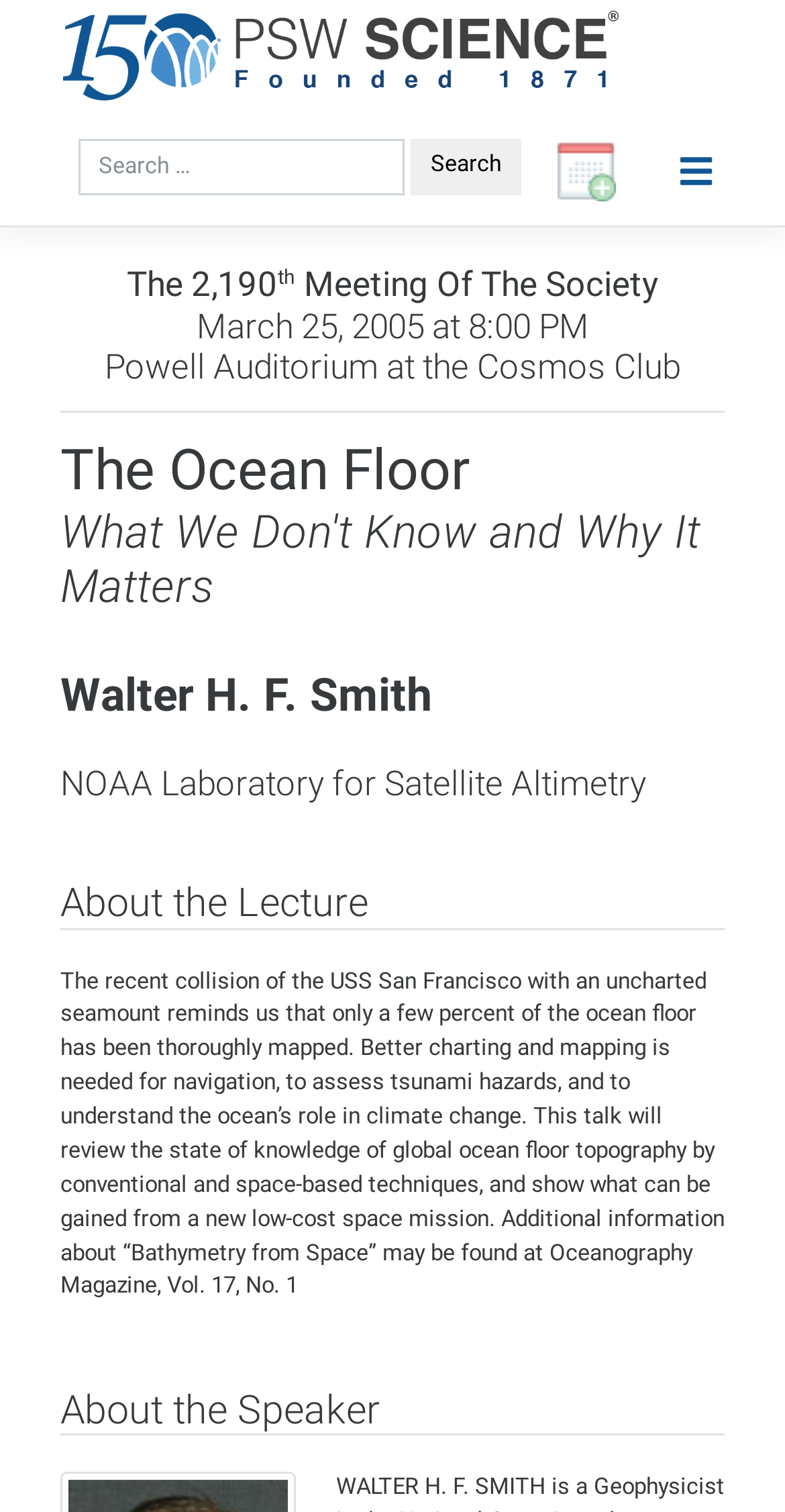Determine the bounding box coordinates for the HTML element described here: "value="Search"".

[0.523, 0.092, 0.664, 0.129]